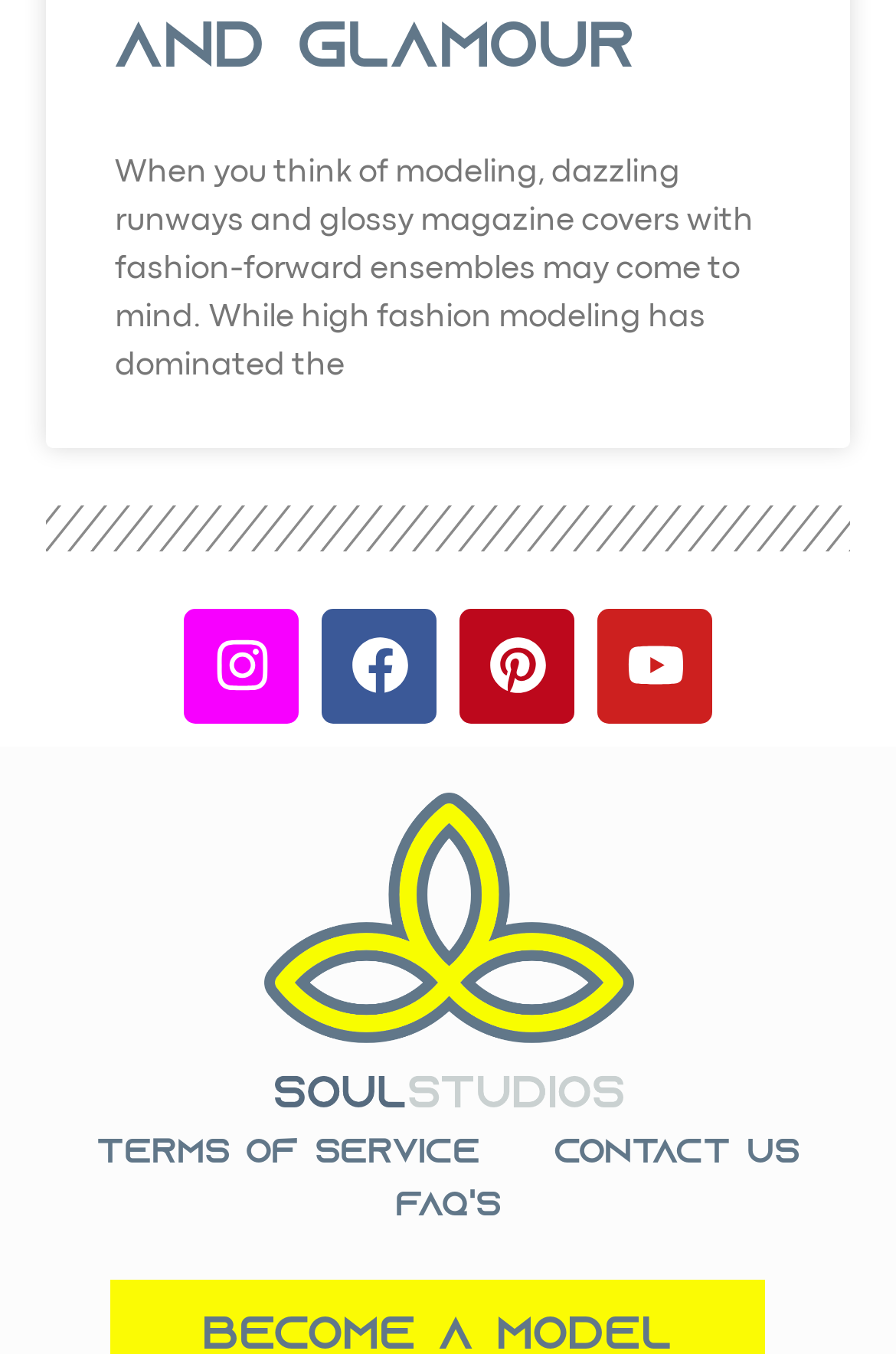Give a one-word or short-phrase answer to the following question: 
Are there any images on the webpage?

Yes